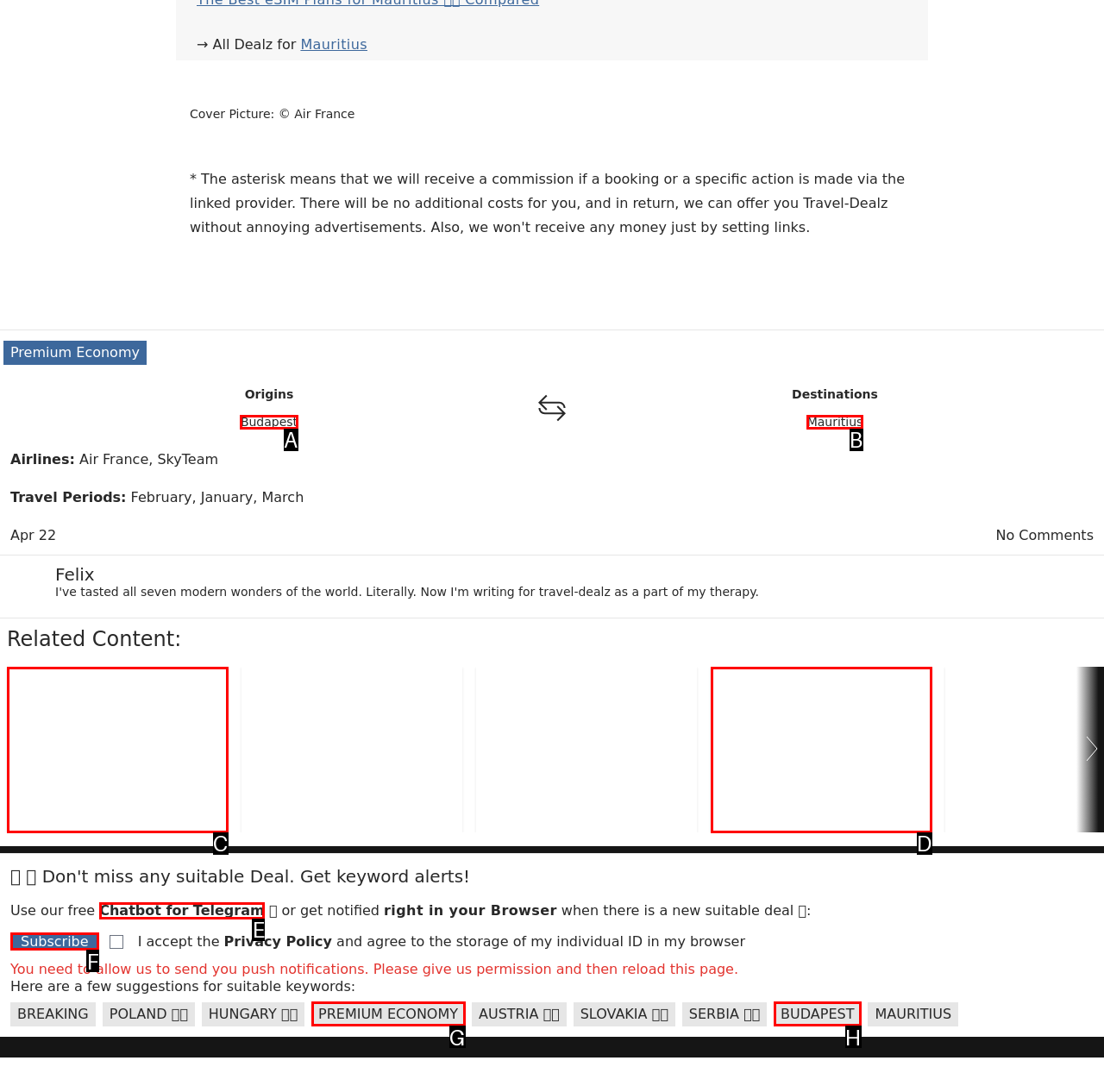Identify the letter of the option that best matches the following description: Chatbot for Telegram. Respond with the letter directly.

E